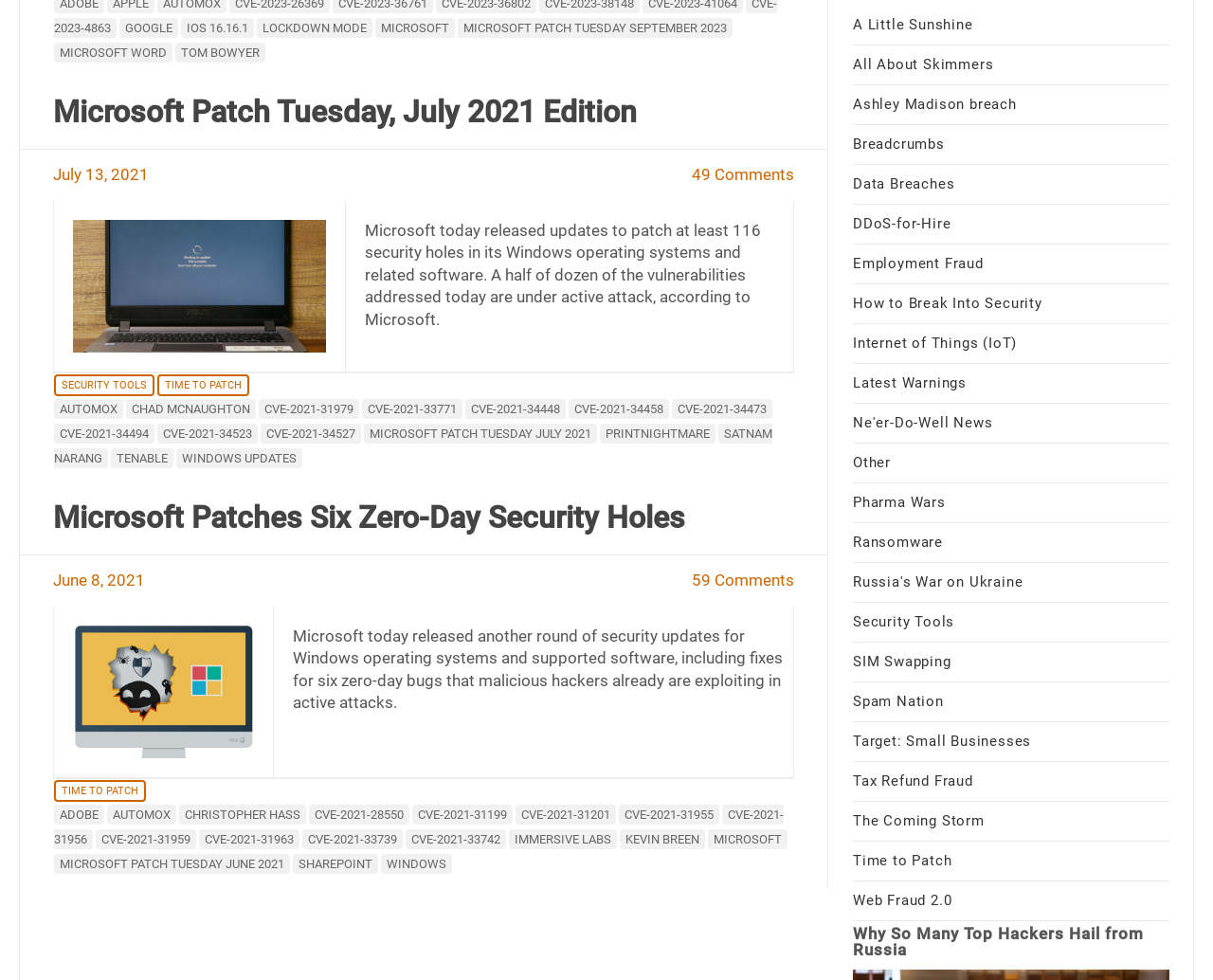How many comments are there on the first article?
Please analyze the image and answer the question with as much detail as possible.

I found the answer by looking at the link '49 Comments' which is located below the heading 'Microsoft Patch Tuesday, July 2021 Edition'.